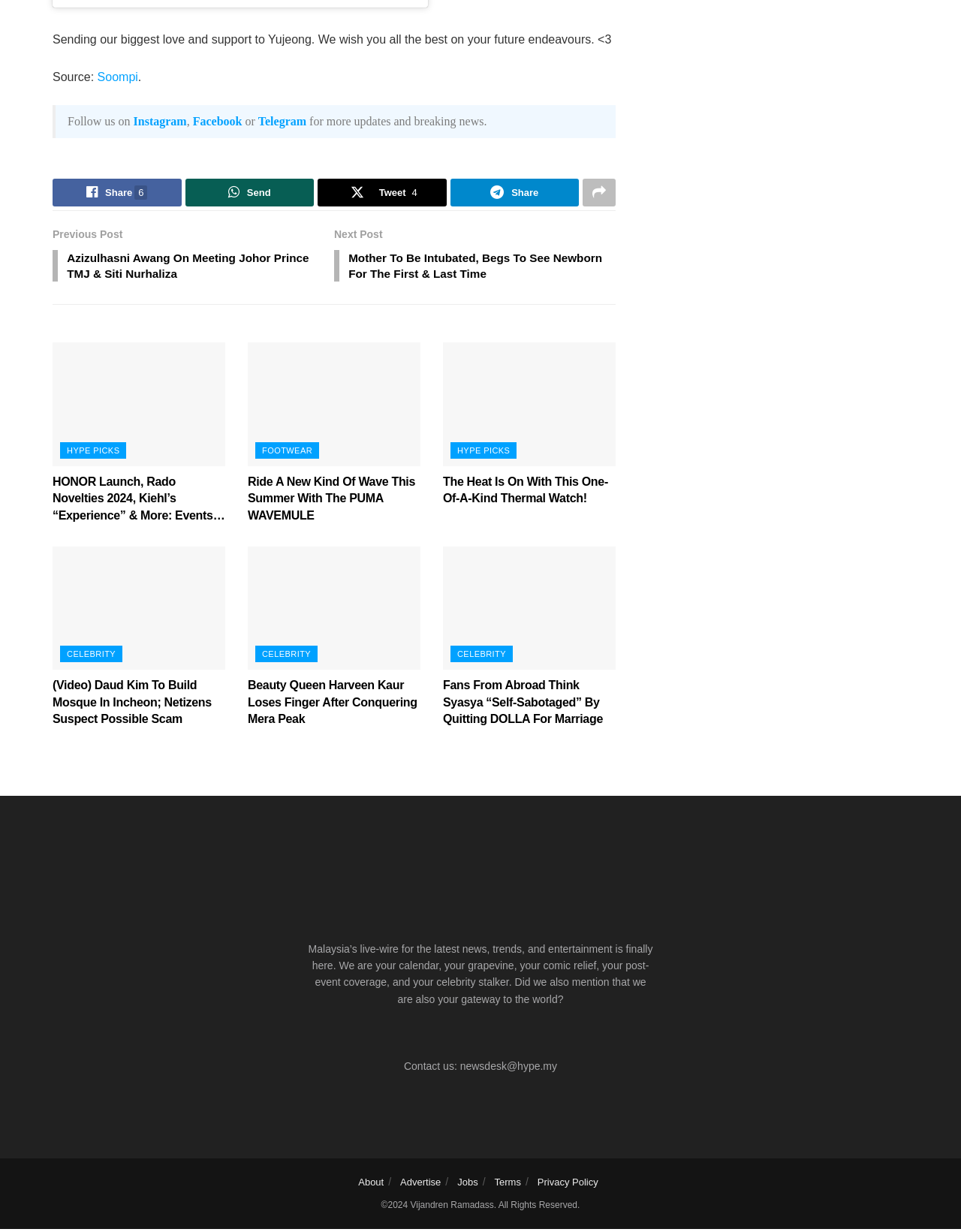Can you specify the bounding box coordinates for the region that should be clicked to fulfill this instruction: "Check out the HONOR Launch event".

[0.055, 0.389, 0.234, 0.44]